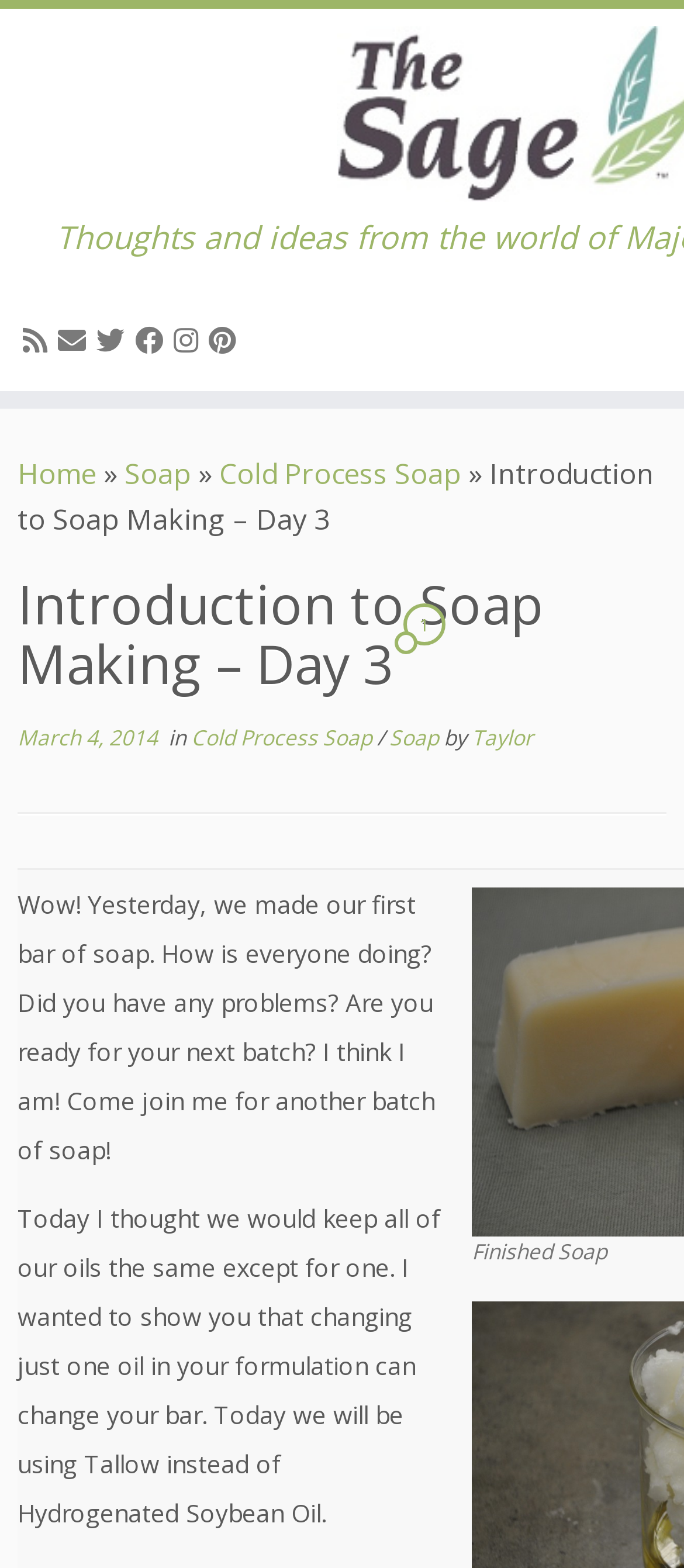Describe all the visual and textual components of the webpage comprehensively.

The webpage is about "Introduction to Soap Making - Day 3" and appears to be a blog post. At the top, there are several social media links, including "Subscribe to my rss feed", "E-mail", "Follow me on Twitter", "Follow me on Facebook", "Follow me on Instagram", and "Pin me on Pinterest", aligned horizontally. 

Below these links, there is a navigation menu with links to "Home", "Soap", and "Cold Process Soap". The title of the blog post, "Introduction to Soap Making – Day 3", is displayed prominently, followed by a header with the same title and a link to "1" on the right side. 

The post's metadata is displayed, including the date "March 4, 2014", and the categories "Cold Process Soap" and "Soap", separated by slashes. The author's name, "Taylor", is also mentioned. A horizontal separator line is placed below the metadata.